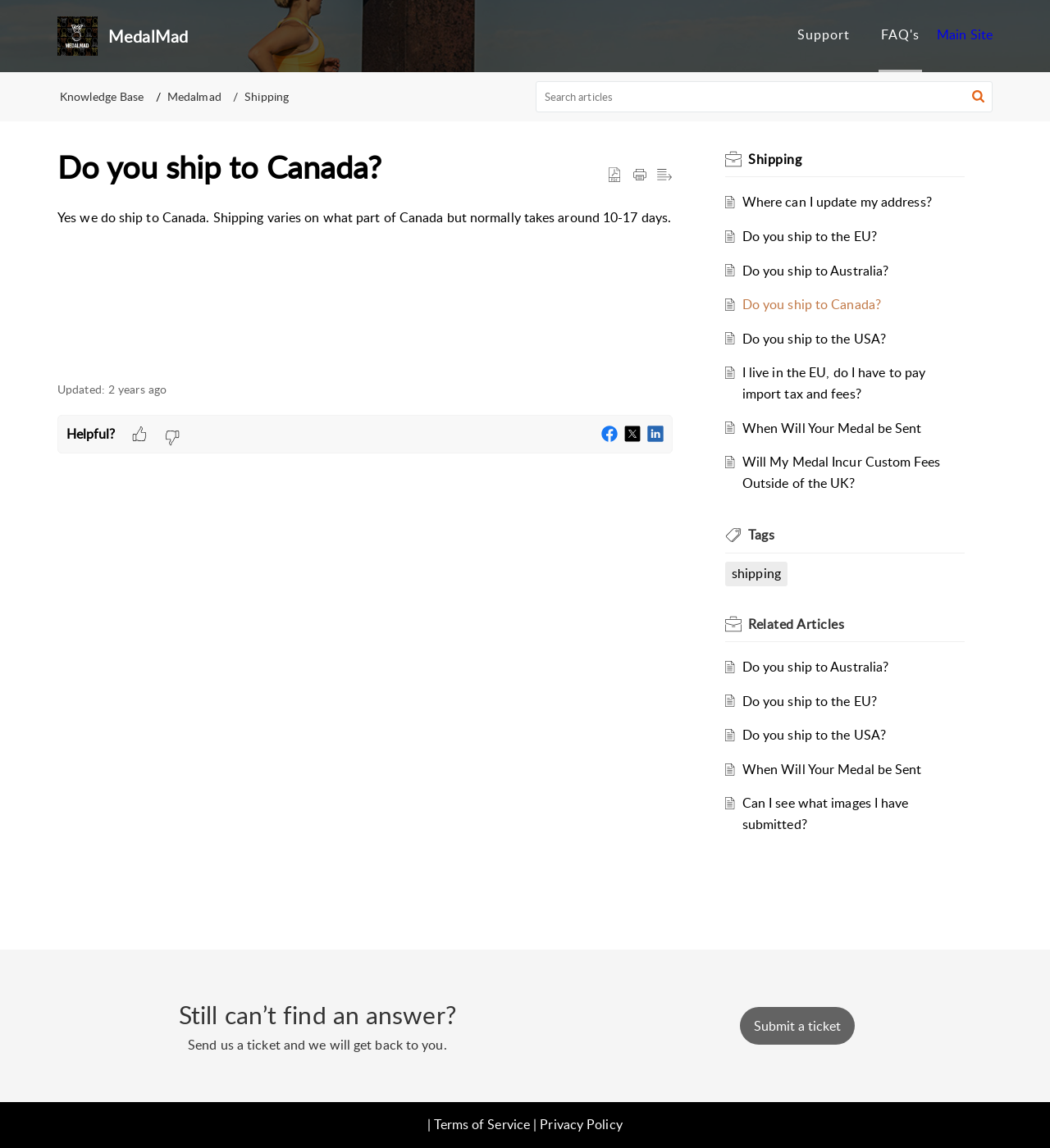What social media platforms are available for sharing?
Analyze the image and deliver a detailed answer to the question.

The social media platforms available for sharing are Facebook, Twitter, and LinkedIn, as indicated by the icons and links at the bottom of the article.